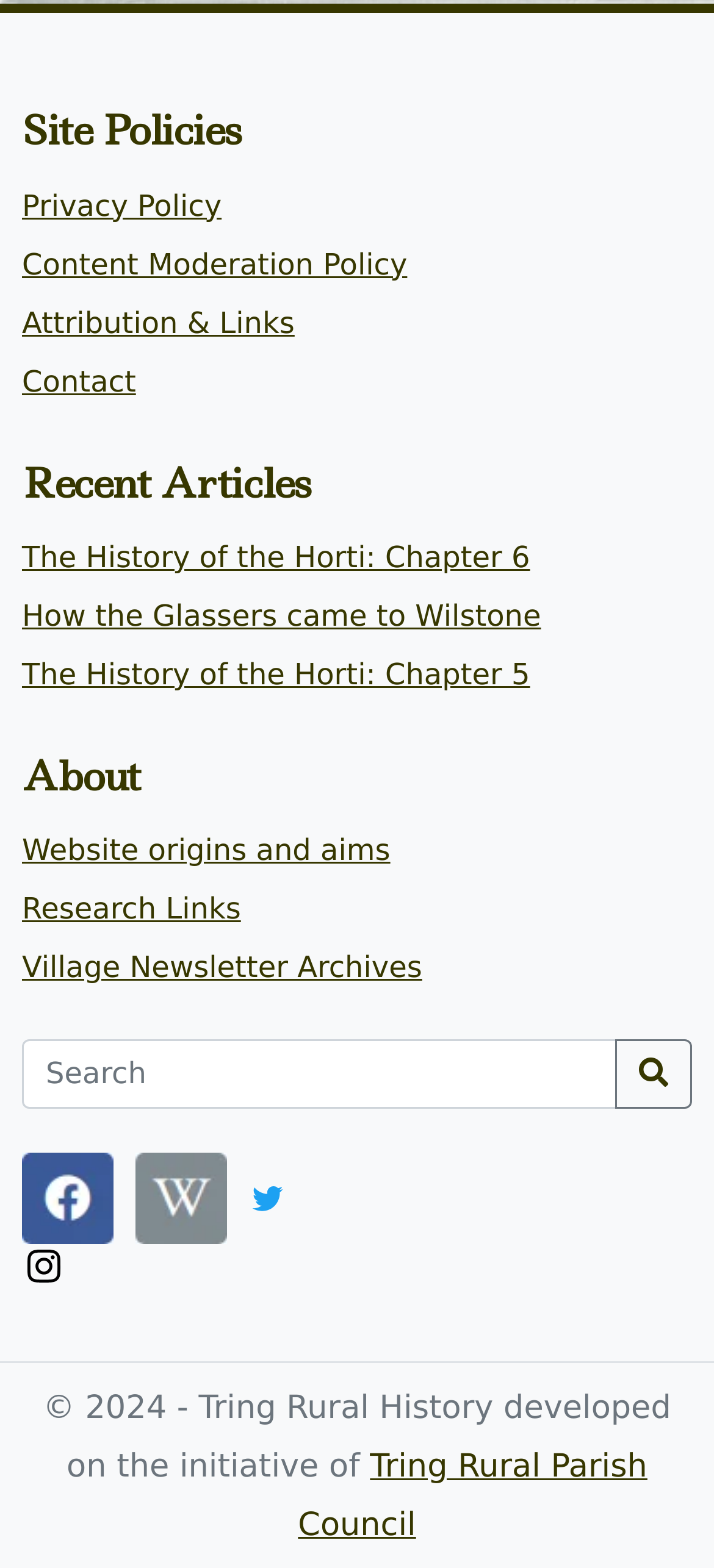Please specify the bounding box coordinates of the area that should be clicked to accomplish the following instruction: "Contact the website administrator". The coordinates should consist of four float numbers between 0 and 1, i.e., [left, top, right, bottom].

[0.031, 0.232, 0.19, 0.254]